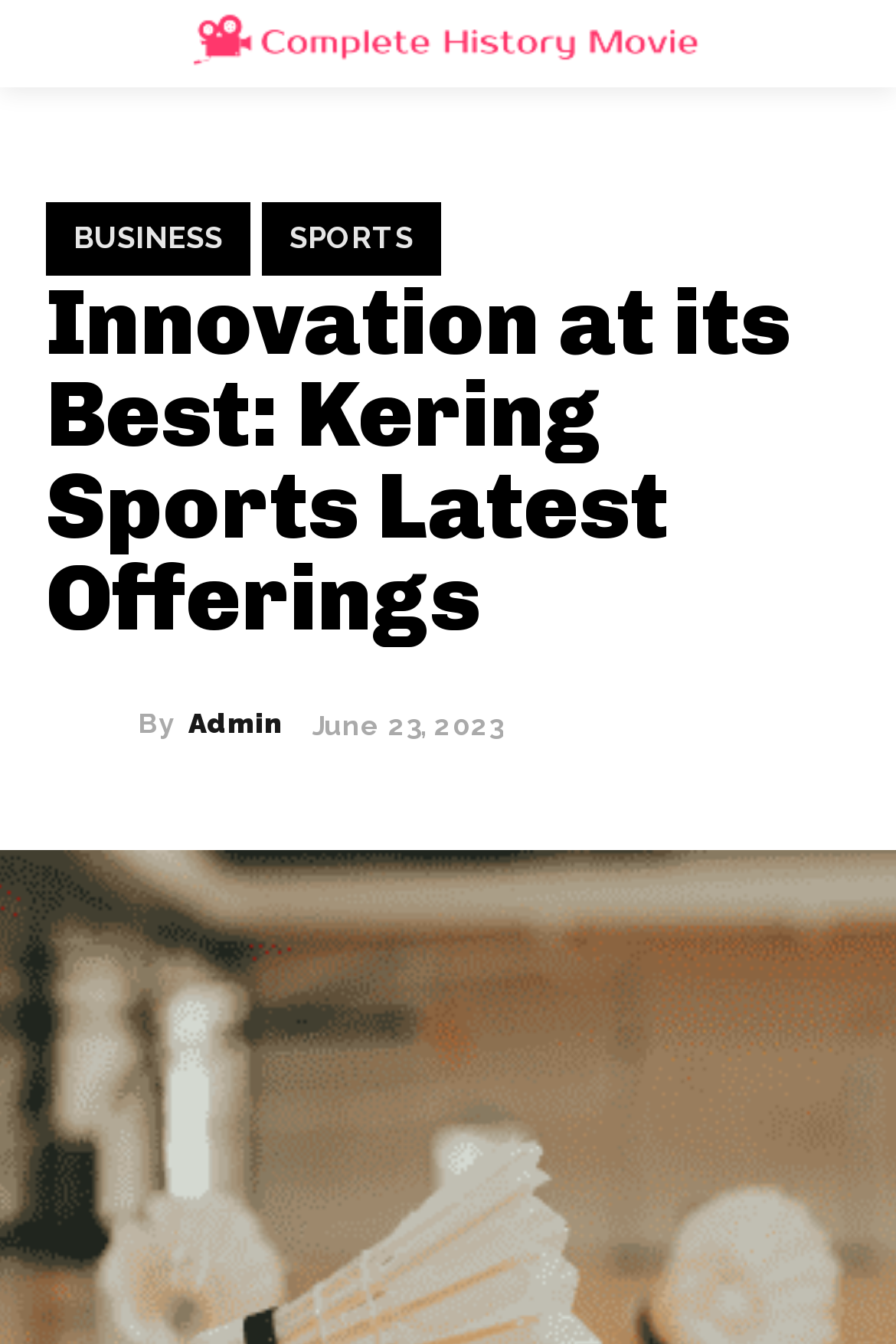How many images are there in the top section?
Please provide a comprehensive answer based on the information in the image.

There are two images in the top section: the 'Logo' image and the 'admin' image. These images are identified based on their element types and OCR text.